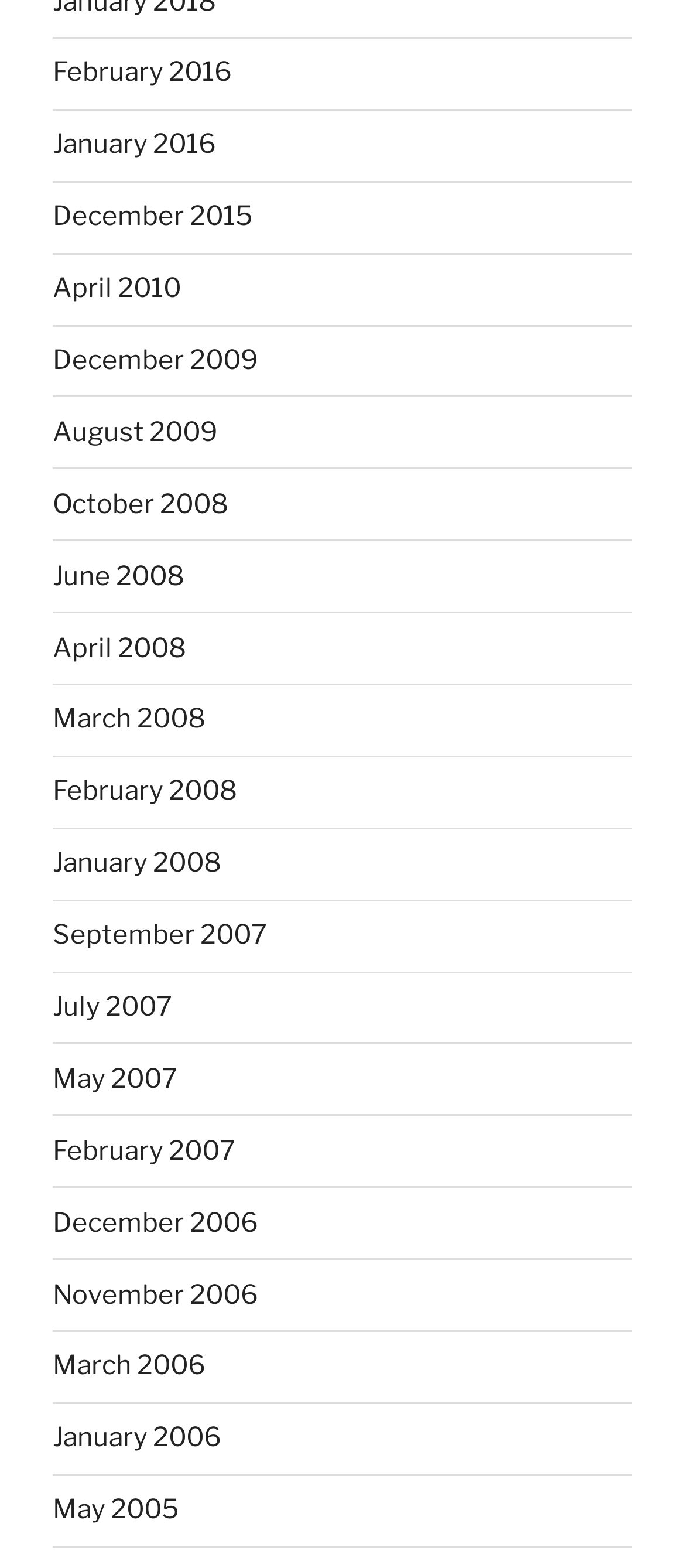Locate the bounding box coordinates of the element's region that should be clicked to carry out the following instruction: "view May 2005". The coordinates need to be four float numbers between 0 and 1, i.e., [left, top, right, bottom].

[0.077, 0.953, 0.262, 0.973]